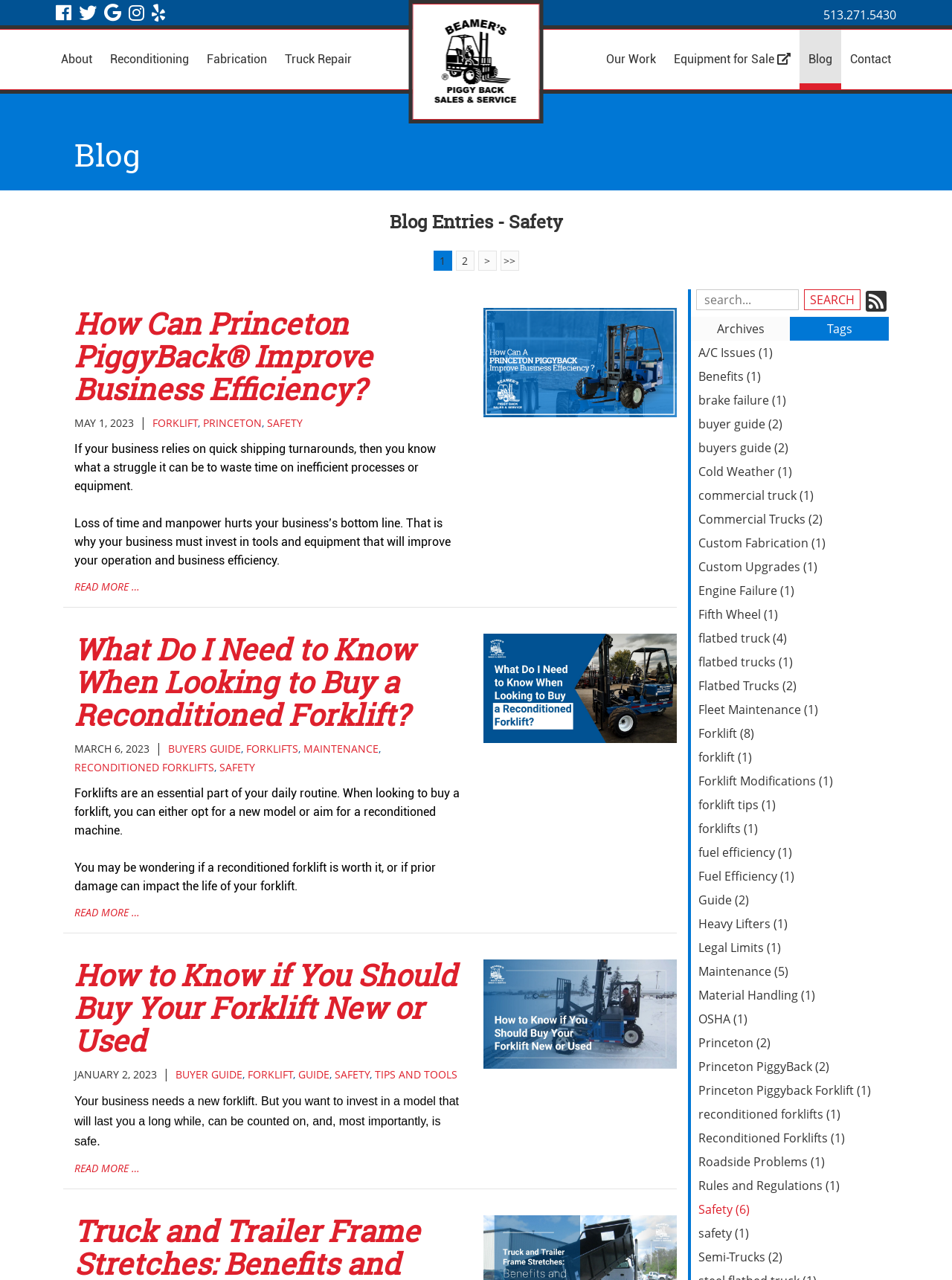Identify the coordinates of the bounding box for the element described below: "visit our Google Business page". Return the coordinates as four float numbers between 0 and 1: [left, top, right, bottom].

[0.105, 0.0, 0.131, 0.023]